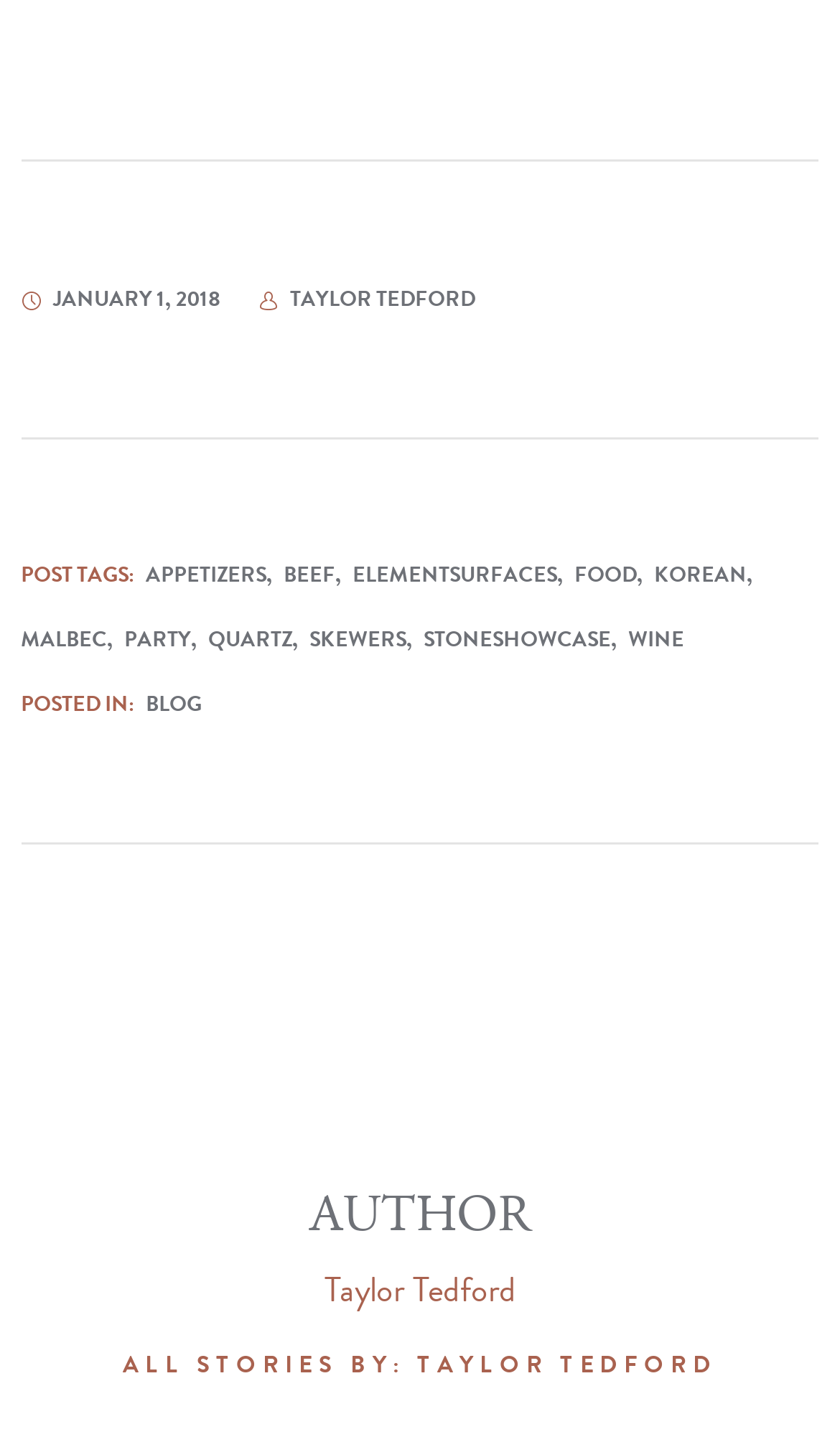Provide the bounding box coordinates of the area you need to click to execute the following instruction: "go to blog".

[0.174, 0.479, 0.24, 0.501]